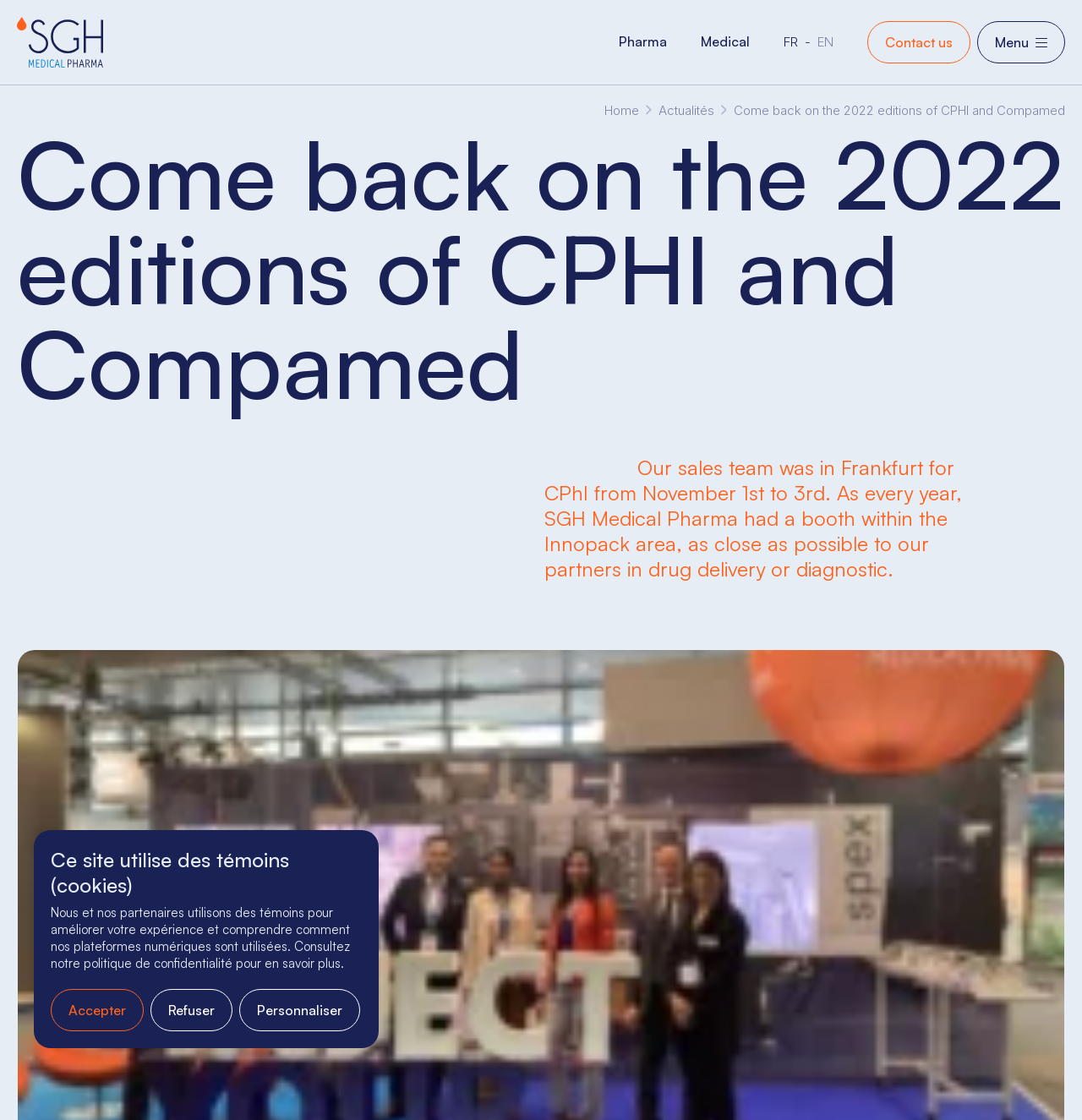Use a single word or phrase to answer the question: How many links are there in the top navigation menu?

3